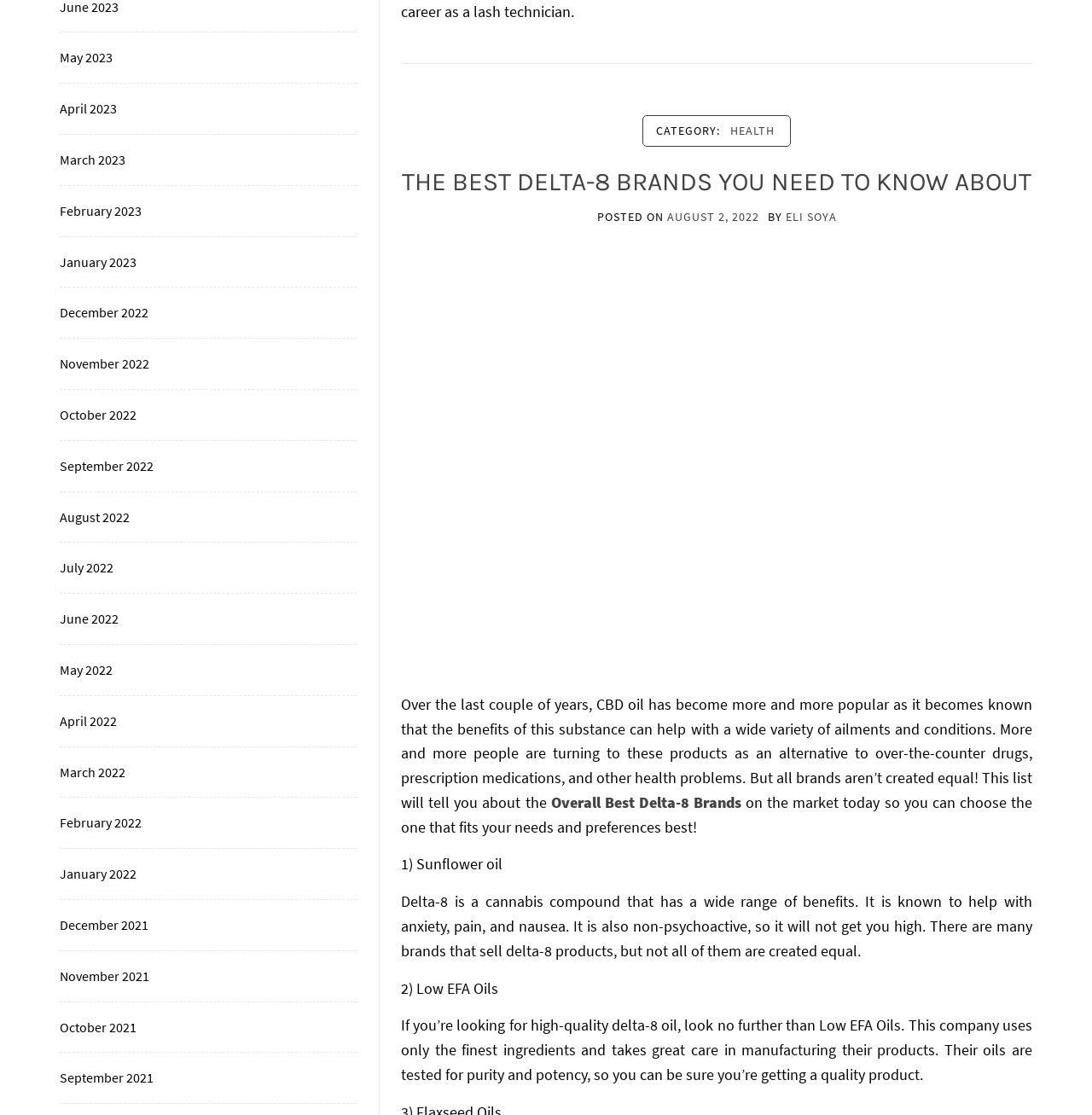From the details in the image, provide a thorough response to the question: Who is the author of the article?

The author of the article can be found by looking at the section below the article title, where it says 'BY' followed by a link 'ELI SOYA'. This indicates that the author of the article is ELI SOYA.